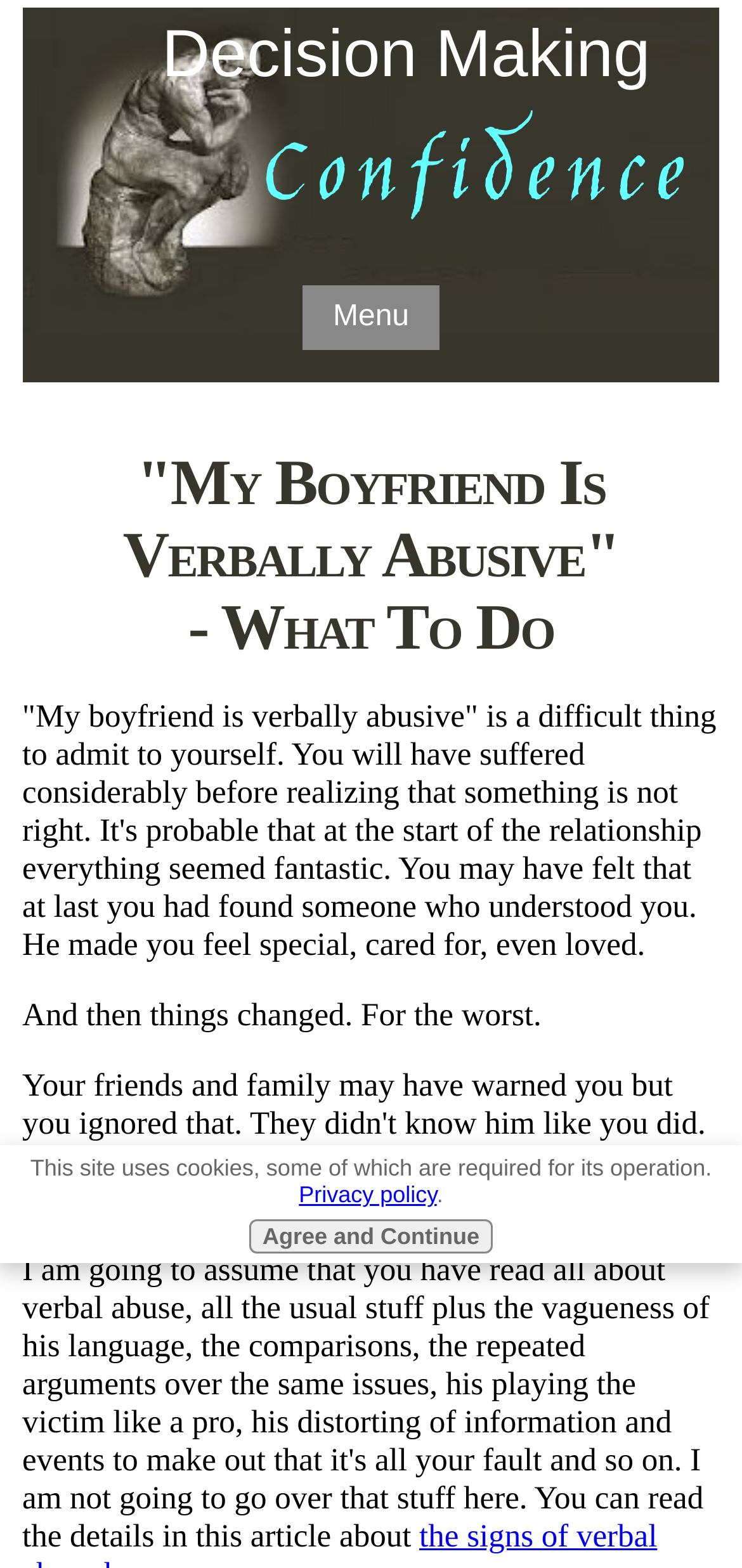Given the element description Decision Making, predict the bounding box coordinates for the UI element in the webpage screenshot. The format should be (top-left x, top-left y, bottom-right x, bottom-right y), and the values should be between 0 and 1.

[0.218, 0.011, 0.876, 0.058]